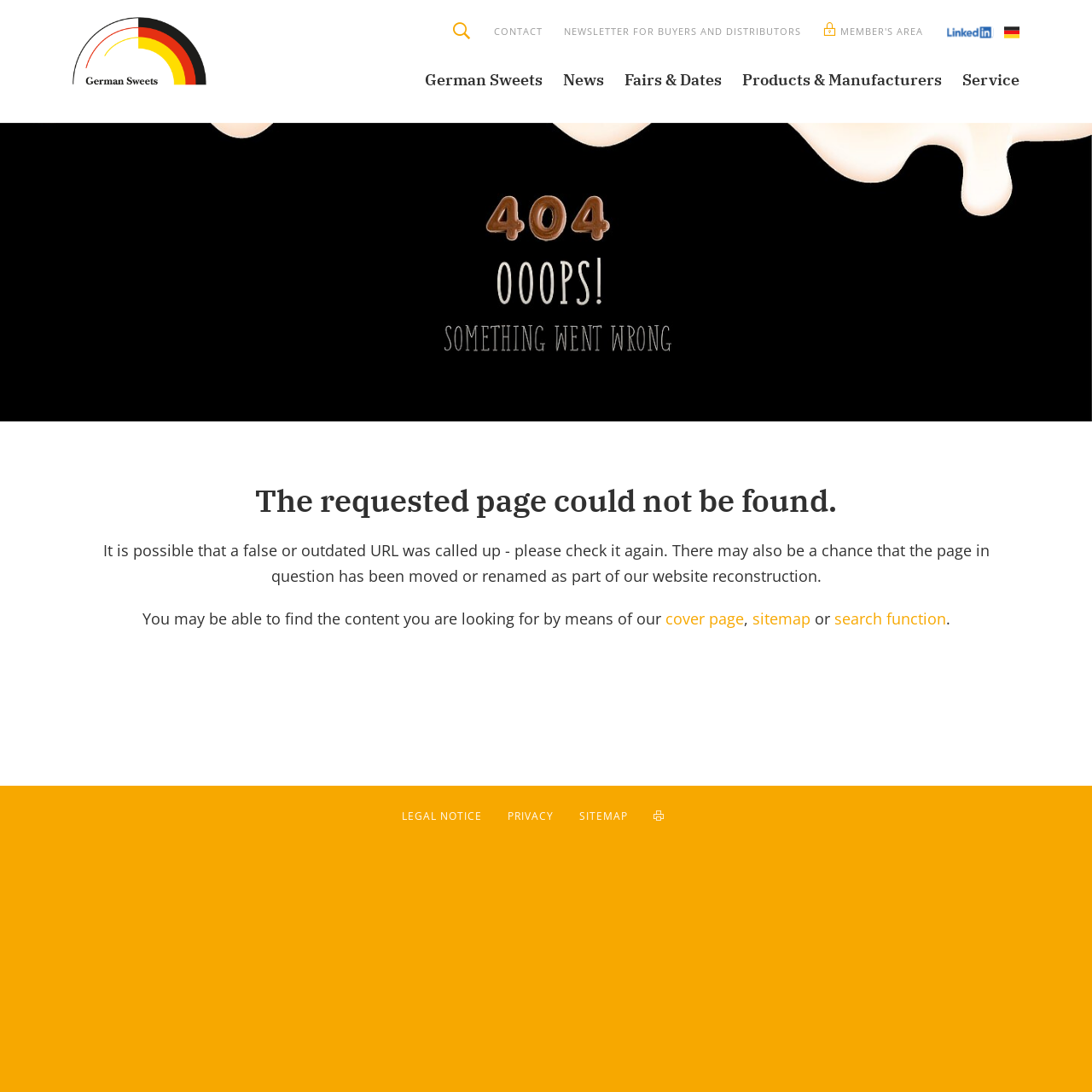Provide an in-depth caption for the elements present on the webpage.

The webpage displays a "Page not found" error message. At the top left, there is a link to "German Sweets e.V." and a button with an icon. To the right of these elements, there are several links, including "CONTACT", "NEWSLETTER FOR BUYERS AND DISTRIBUTORS", "MEMBER'S AREA", "LinkedIn" with an accompanying image, and "Deutsch" with an accompanying image.

Below these links, there are more links, including "German Sweets", "News", "Fairs & Dates", "Products & Manufacturers", and "Service". These links are arranged horizontally across the page.

The main content of the page is a heading that states "The requested page could not be found." Below this heading, there is a paragraph of text explaining that the page may have been moved or renamed, and suggesting that the user try searching for the content using the cover page, sitemap, or search function. There are links to these features within the paragraph.

At the bottom of the page, there is a section with links to "LEGAL NOTICE", "PRIVACY", "SITEMAP", and an icon.